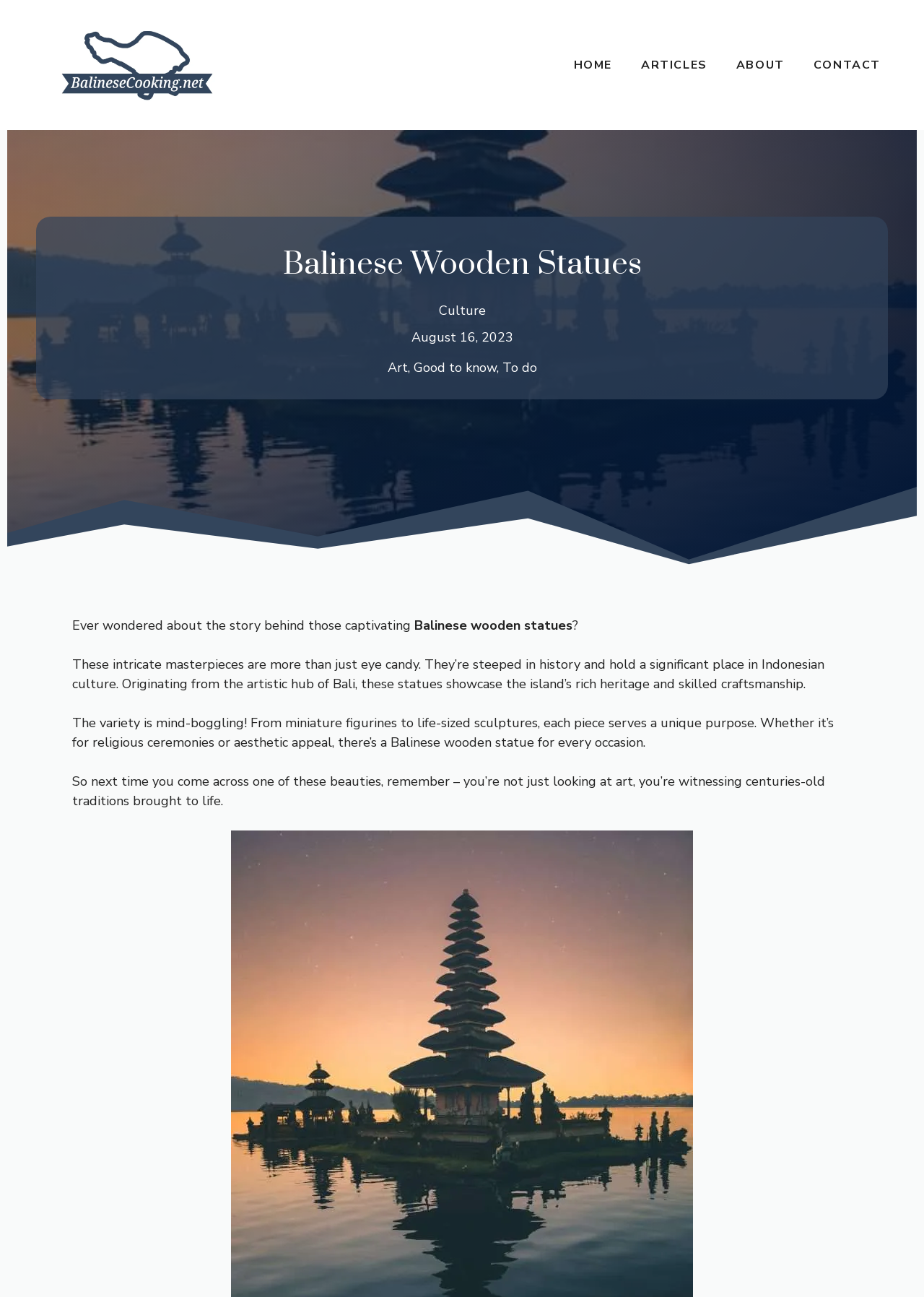What is the purpose of Balinese wooden statues?
Respond to the question with a single word or phrase according to the image.

For religious ceremonies or aesthetic appeal